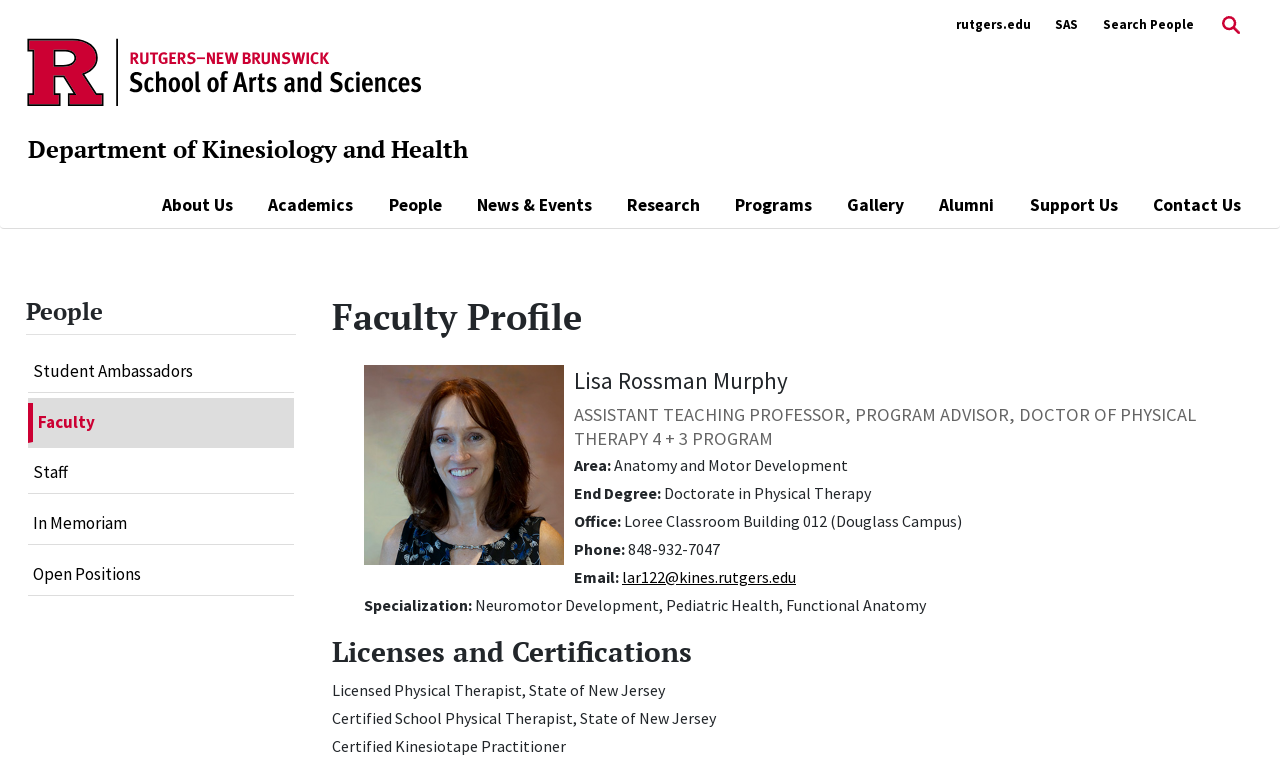Could you highlight the region that needs to be clicked to execute the instruction: "Search for people on the website"?

[0.862, 0.008, 0.933, 0.057]